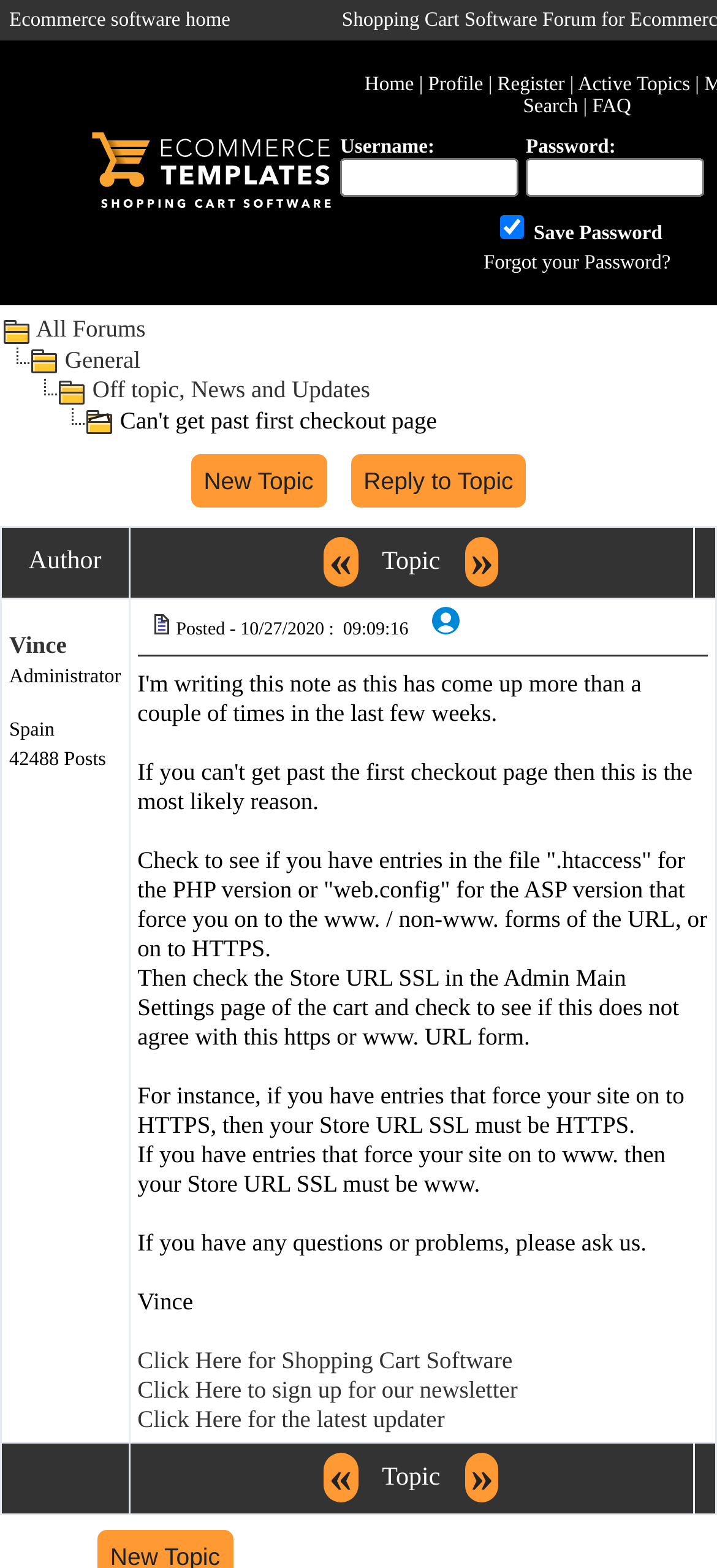Please locate the bounding box coordinates of the element that needs to be clicked to achieve the following instruction: "View the FAQ page". The coordinates should be four float numbers between 0 and 1, i.e., [left, top, right, bottom].

[0.826, 0.061, 0.88, 0.075]